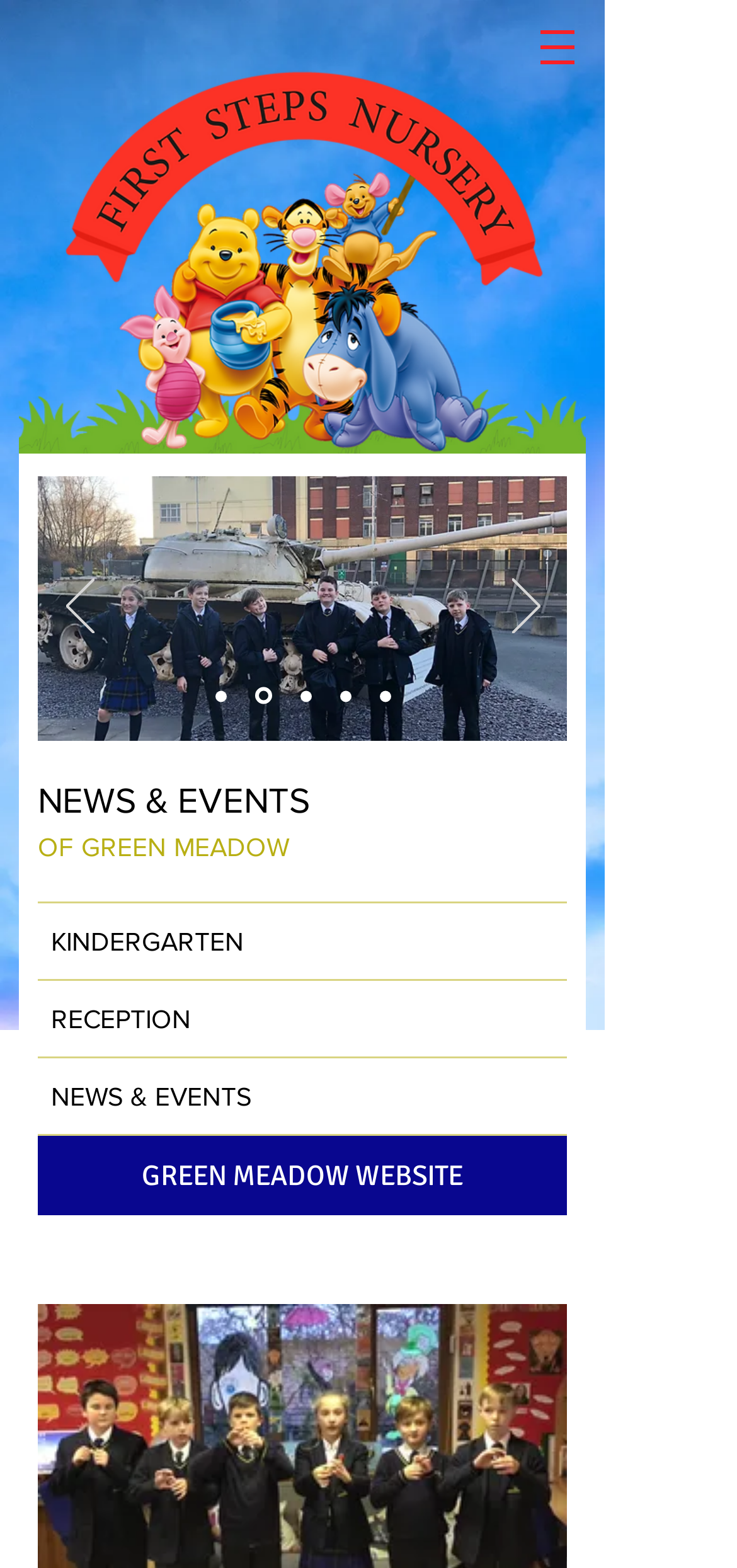Locate the UI element described by aria-label="Slide 1" in the provided webpage screenshot. Return the bounding box coordinates in the format (top-left x, top-left y, bottom-right x, bottom-right y), ensuring all values are between 0 and 1.

[0.291, 0.438, 0.314, 0.449]